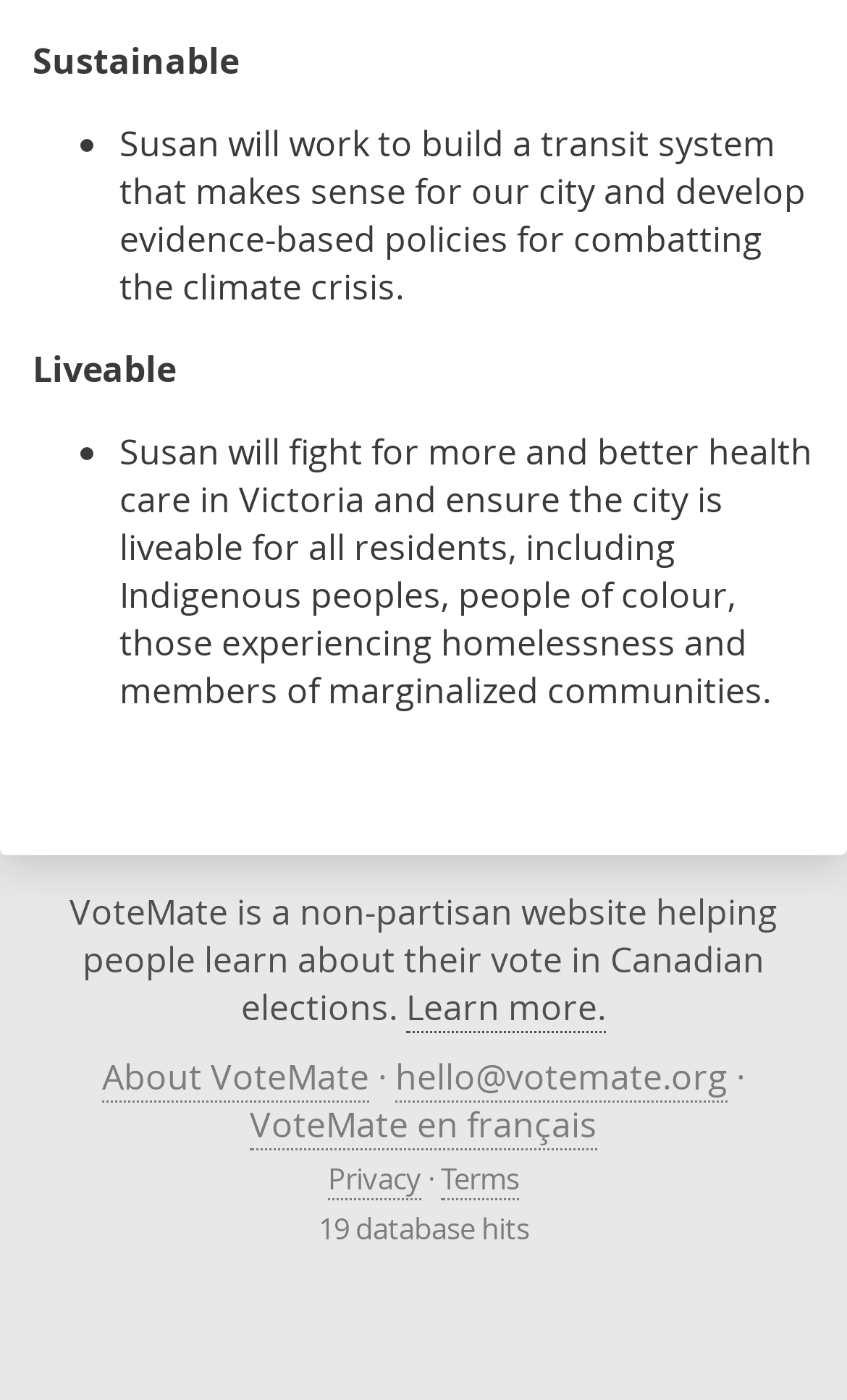Use a single word or phrase to answer this question: 
What is Susan's goal for the transit system?

Build a system that makes sense for the city